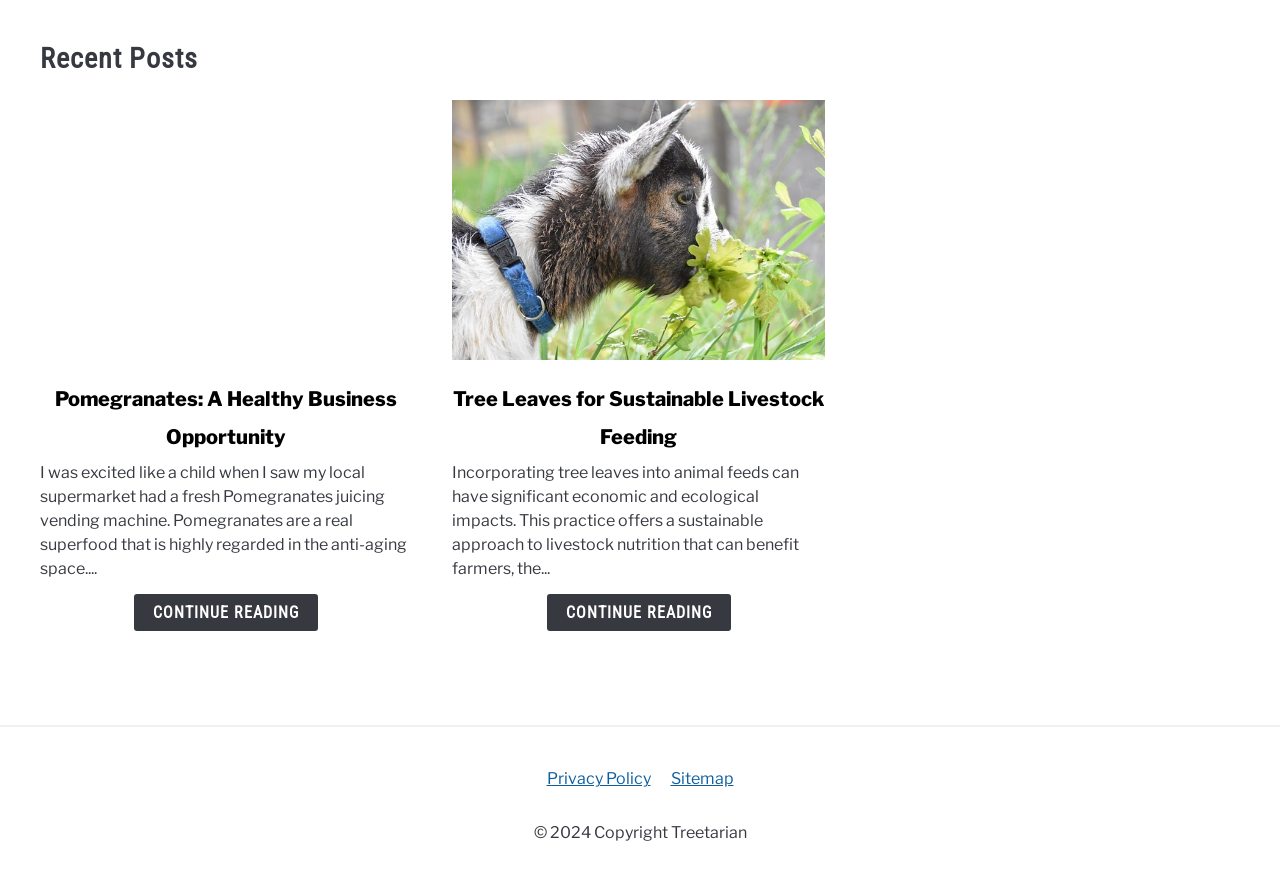Use a single word or phrase to answer the question: How many articles are displayed on the webpage?

2